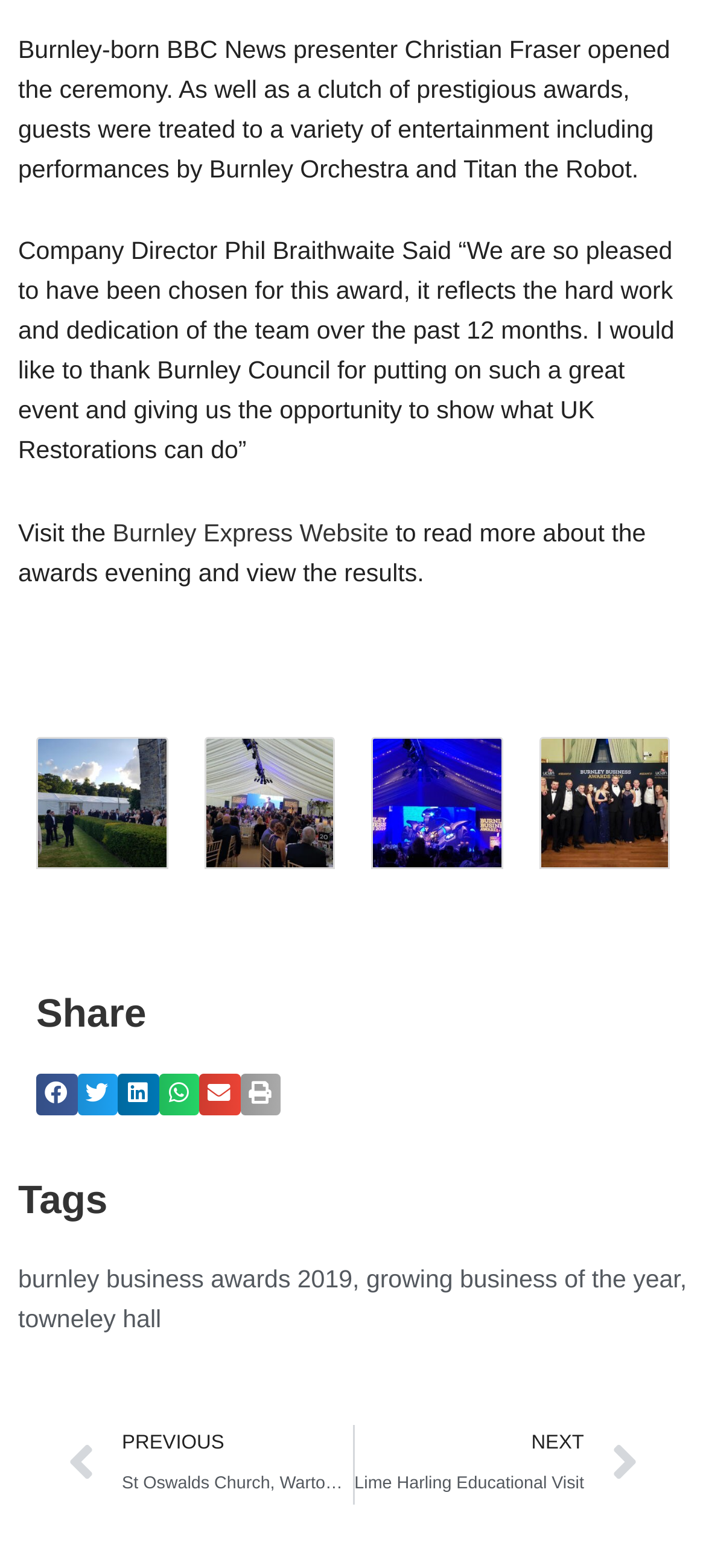What is the name of the company that won the award?
Look at the image and respond with a one-word or short phrase answer.

UK Restorations